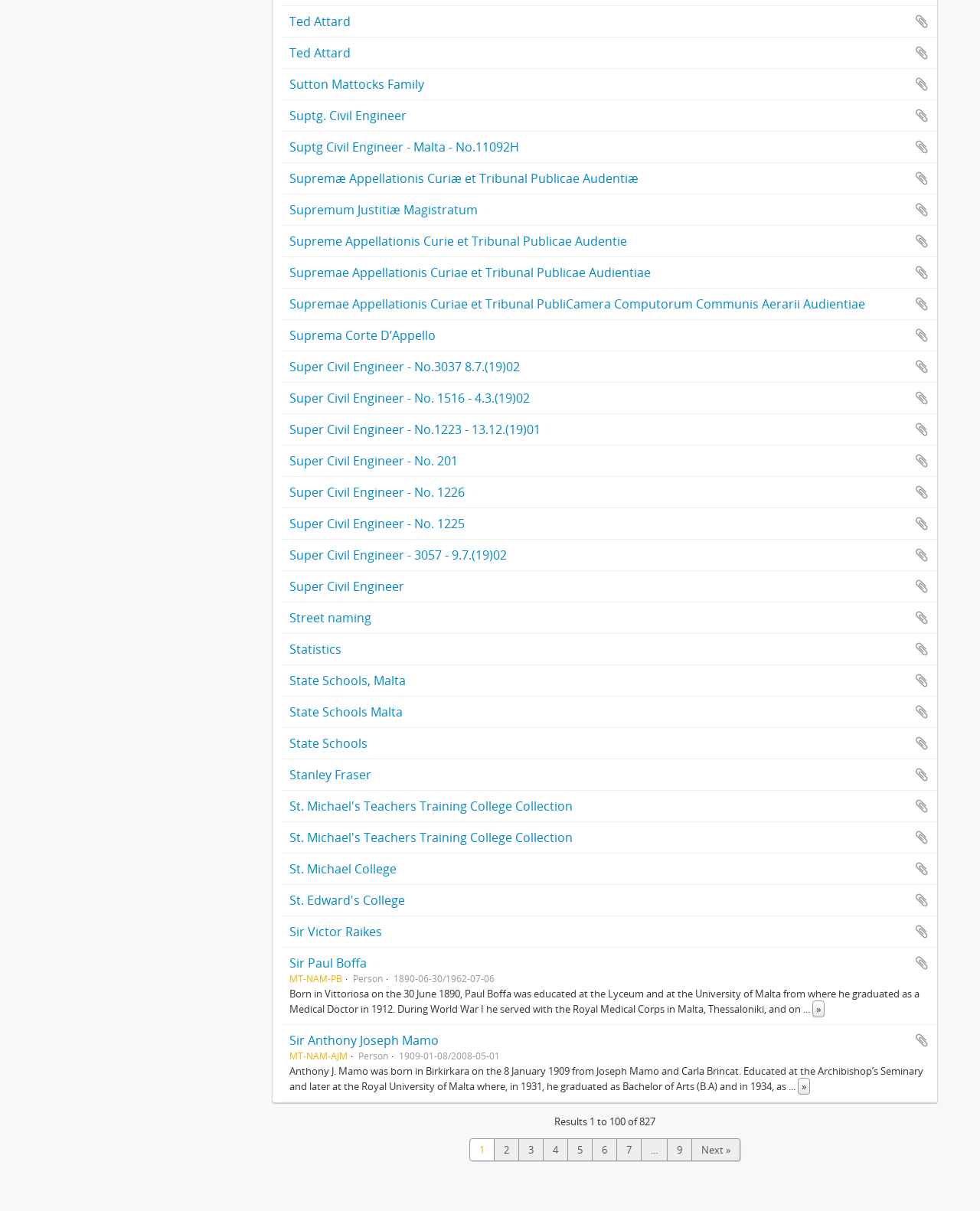Highlight the bounding box coordinates of the region I should click on to meet the following instruction: "Click on the link 'Ted Attard'".

[0.295, 0.011, 0.358, 0.025]